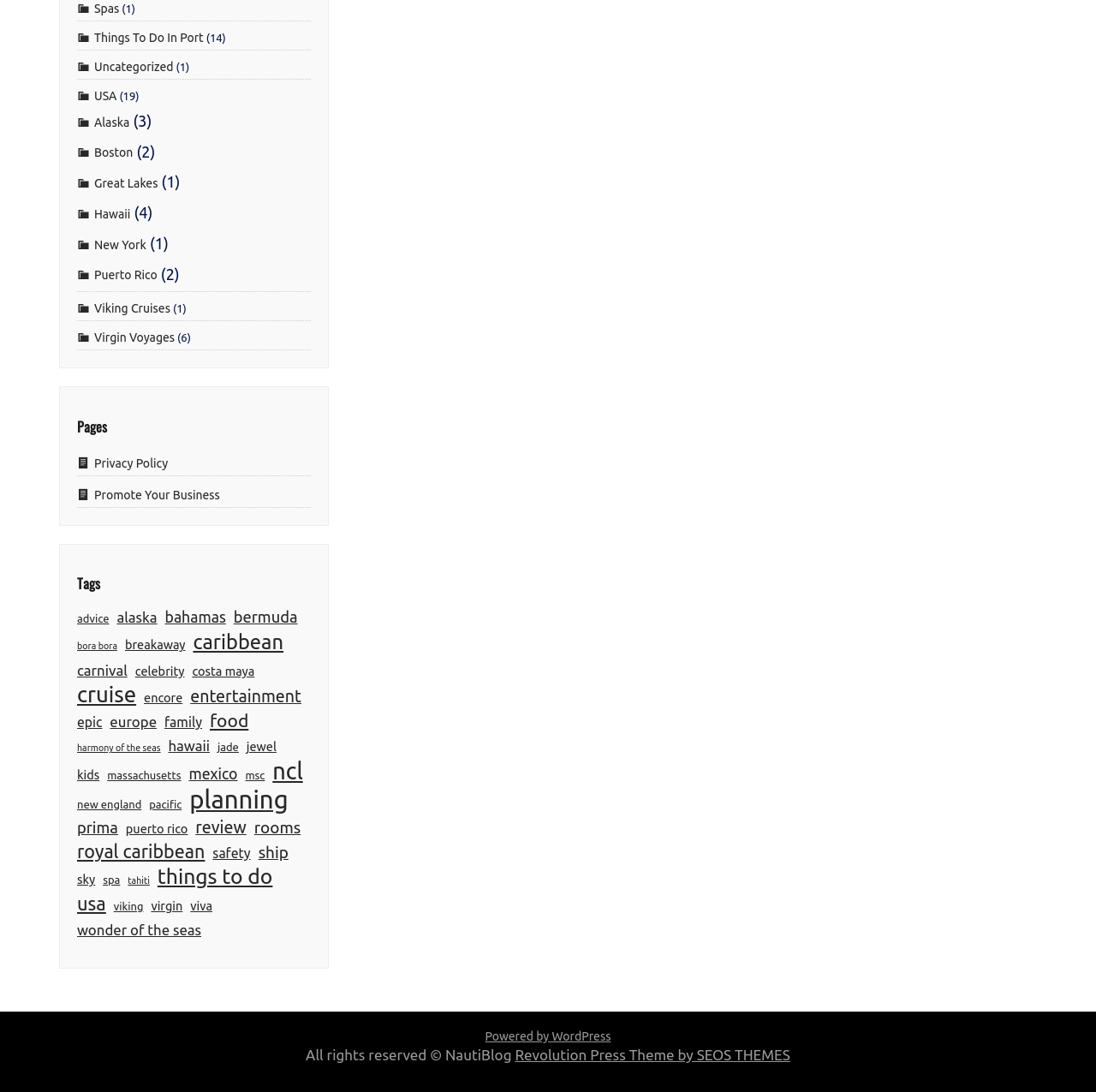Please give a short response to the question using one word or a phrase:
What is the category of 'Alaska'?

USA